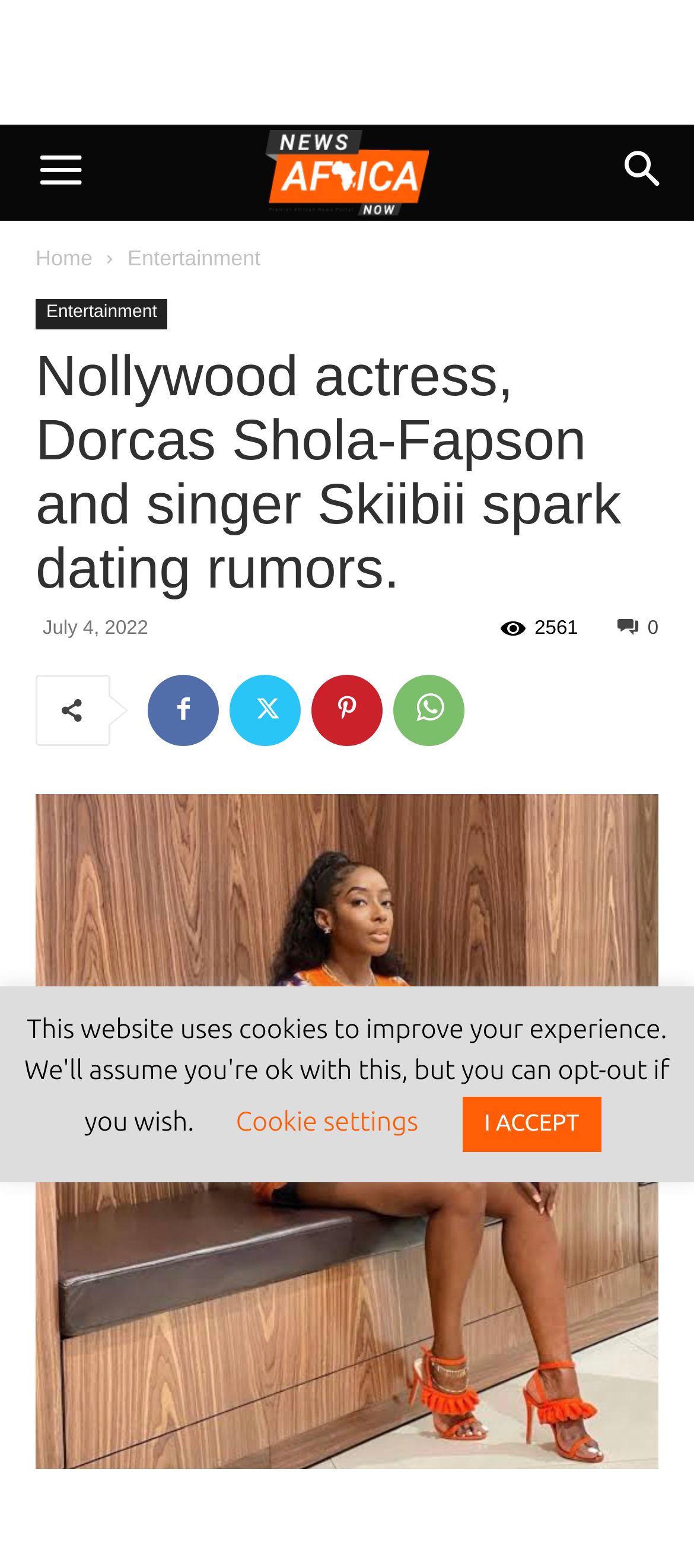What is the category of the article?
Look at the image and answer the question with a single word or phrase.

Entertainment